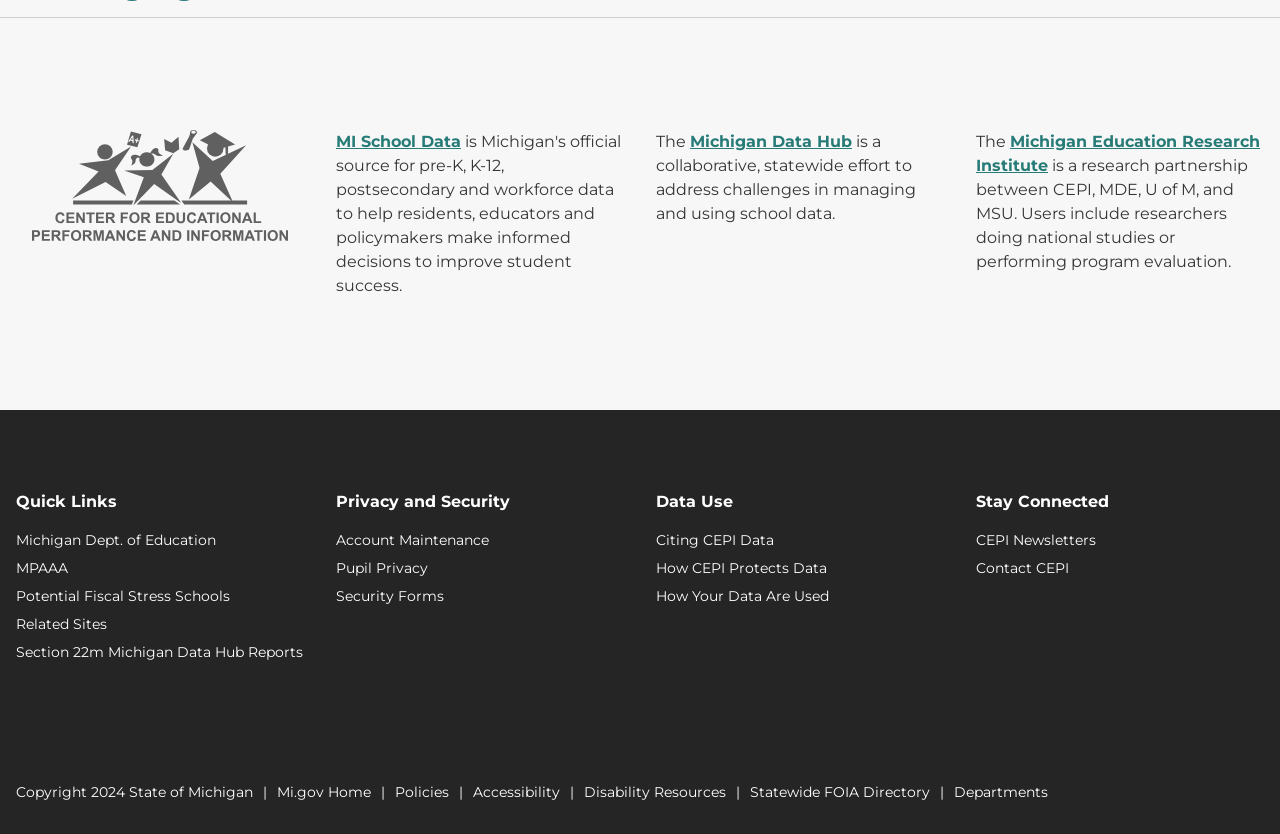Identify the bounding box of the UI element described as follows: "How Your Data Are Used". Provide the coordinates as four float numbers in the range of 0 to 1 [left, top, right, bottom].

[0.512, 0.703, 0.738, 0.727]